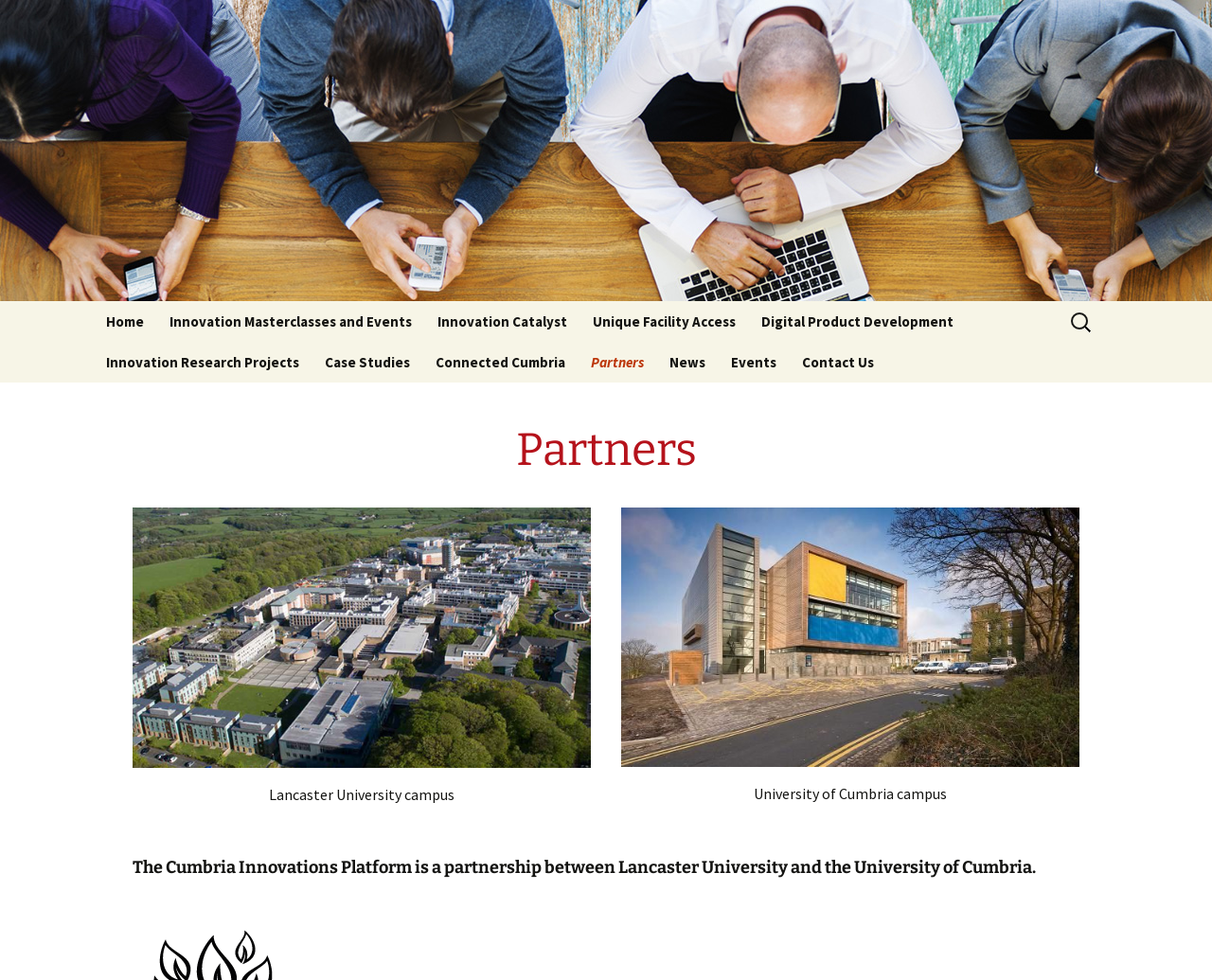Provide the bounding box coordinates of the UI element that matches the description: "Home".

[0.078, 0.307, 0.128, 0.349]